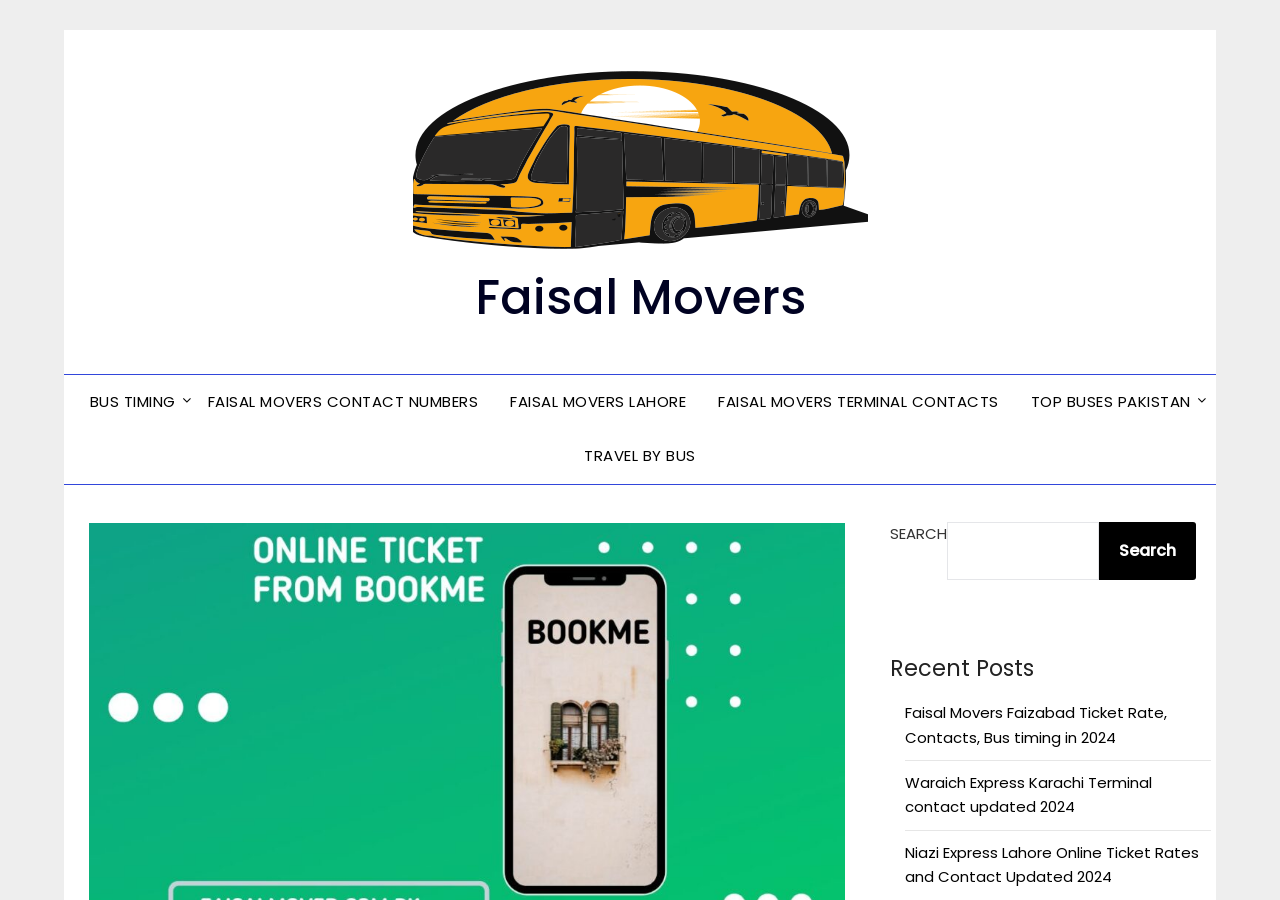Pinpoint the bounding box coordinates of the clickable area needed to execute the instruction: "search for a bus". The coordinates should be specified as four float numbers between 0 and 1, i.e., [left, top, right, bottom].

[0.696, 0.58, 0.934, 0.644]